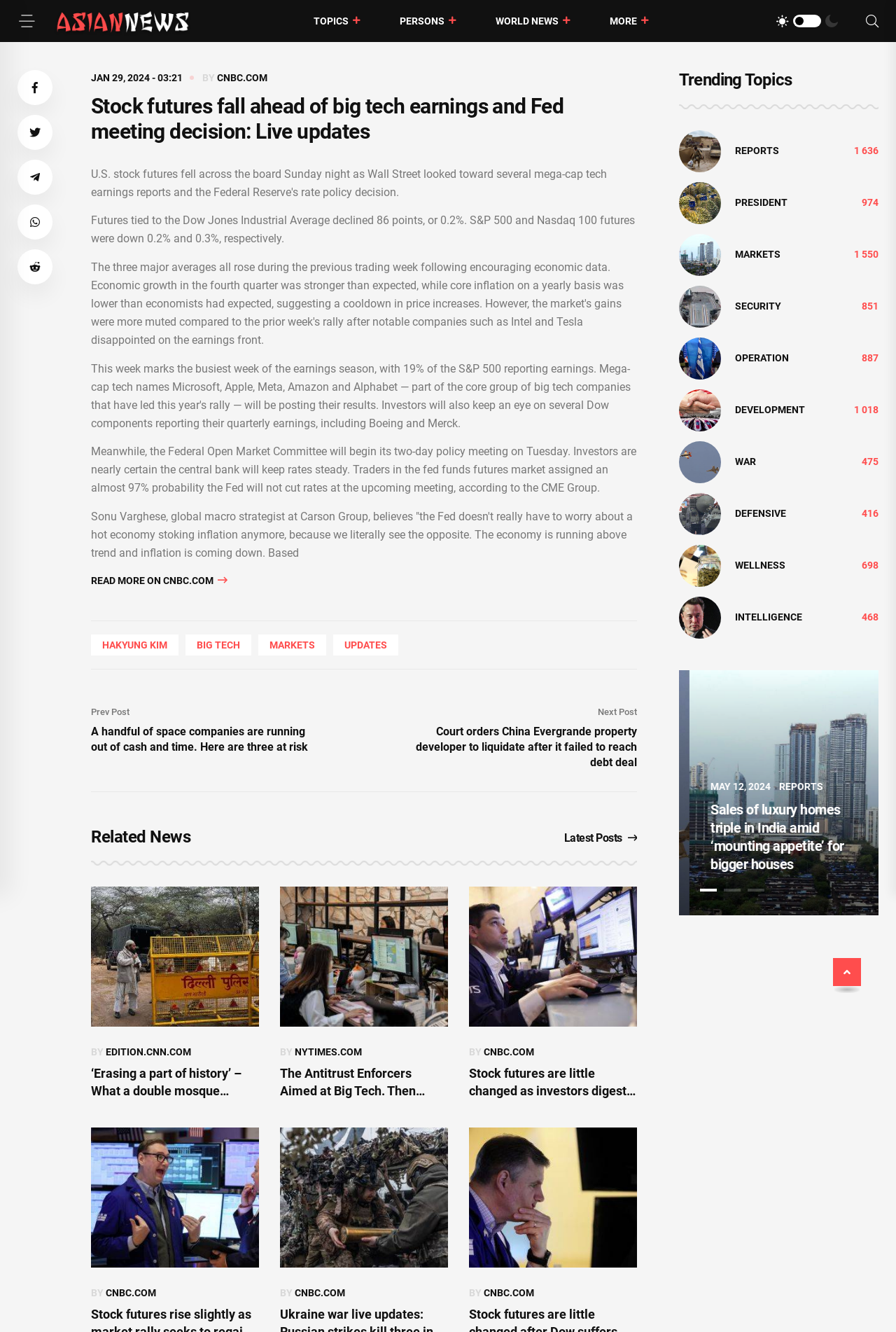Find the headline of the webpage and generate its text content.

Stock futures fall ahead of big tech earnings and Fed meeting decision: Live updates